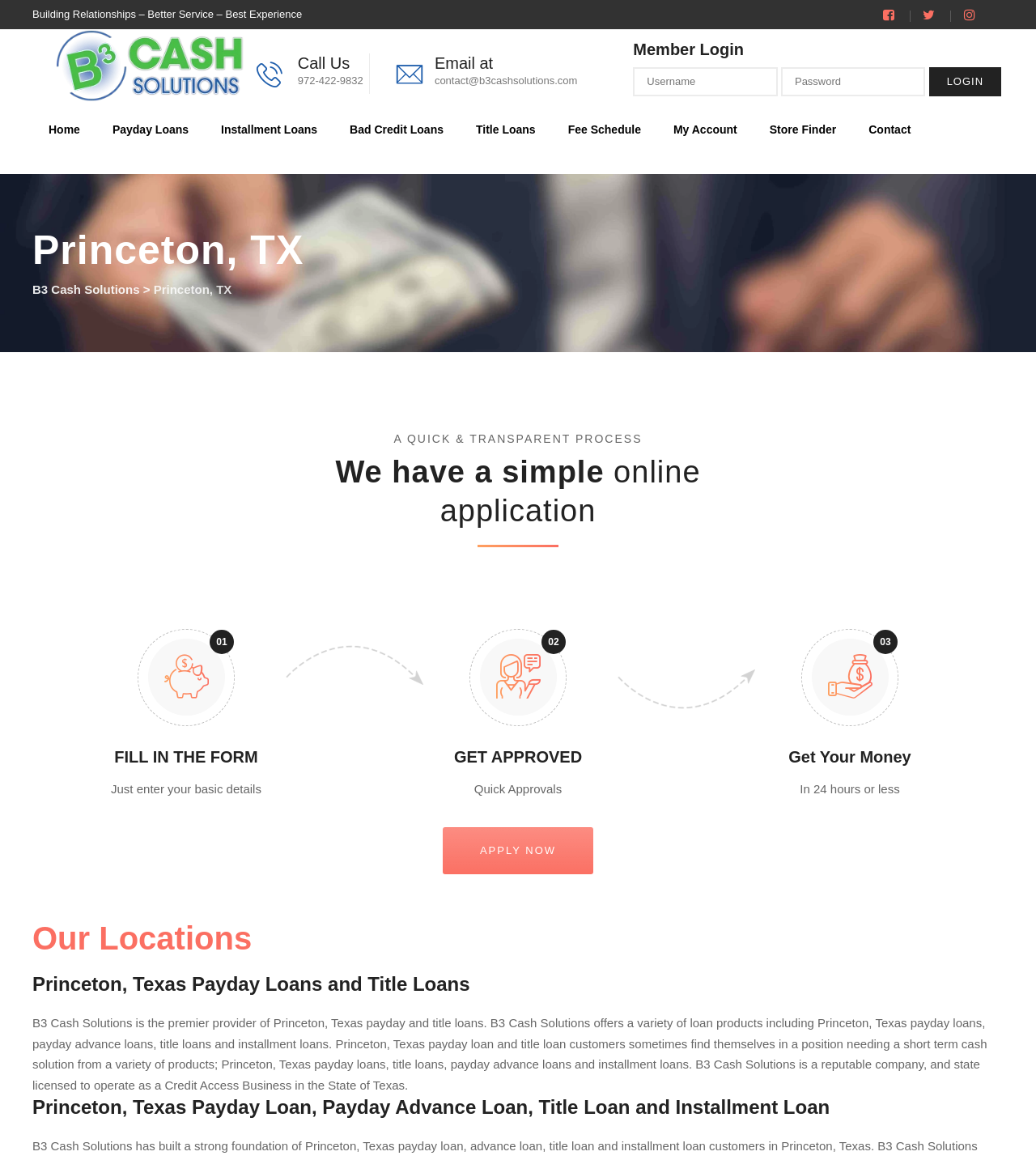Provide an in-depth description of the elements and layout of the webpage.

This webpage is about payday loans and title loans in Princeton, Texas, provided by B3 Cash Solutions. At the top, there is a heading that reads "Building Relationships – Better Service – Best Experience" and a logo of B3 Cash Solutions. Below the logo, there are three social media links. 

On the left side, there is a layout table with a link to B3 Cash Solutions, accompanied by an image of the company's logo. Below this, there is a section with contact information, including a "Call Us" button, a phone number, and an email address.

To the right of the contact information, there is a member login section with fields for username and password, and a "LOGIN" button. Above this section, there is a top menu with links to various pages, including "Home", "Payday Loans", "Installment Loans", "Bad Credit Loans", "Title Loans", "Fee Schedule", "My Account", "Store Finder", and "Contact".

Further down the page, there is a section with a heading "Princeton, TX" and a link to B3 Cash Solutions. Below this, there is a section that explains the process of getting a loan, with headings "A QUICK & TRANSPARENT PROCESS", "We have a simple online application", "FILL IN THE FORM", "GET APPROVED", and "Get Your Money". Each of these sections has a brief description of the step.

There is also a prominent "APPLY NOW" button in the middle of the page. Below this, there is a section with a heading "Our Locations" and another section with a heading "Princeton, Texas Payday Loans and Title Loans", which provides a detailed description of the loan products offered by B3 Cash Solutions.